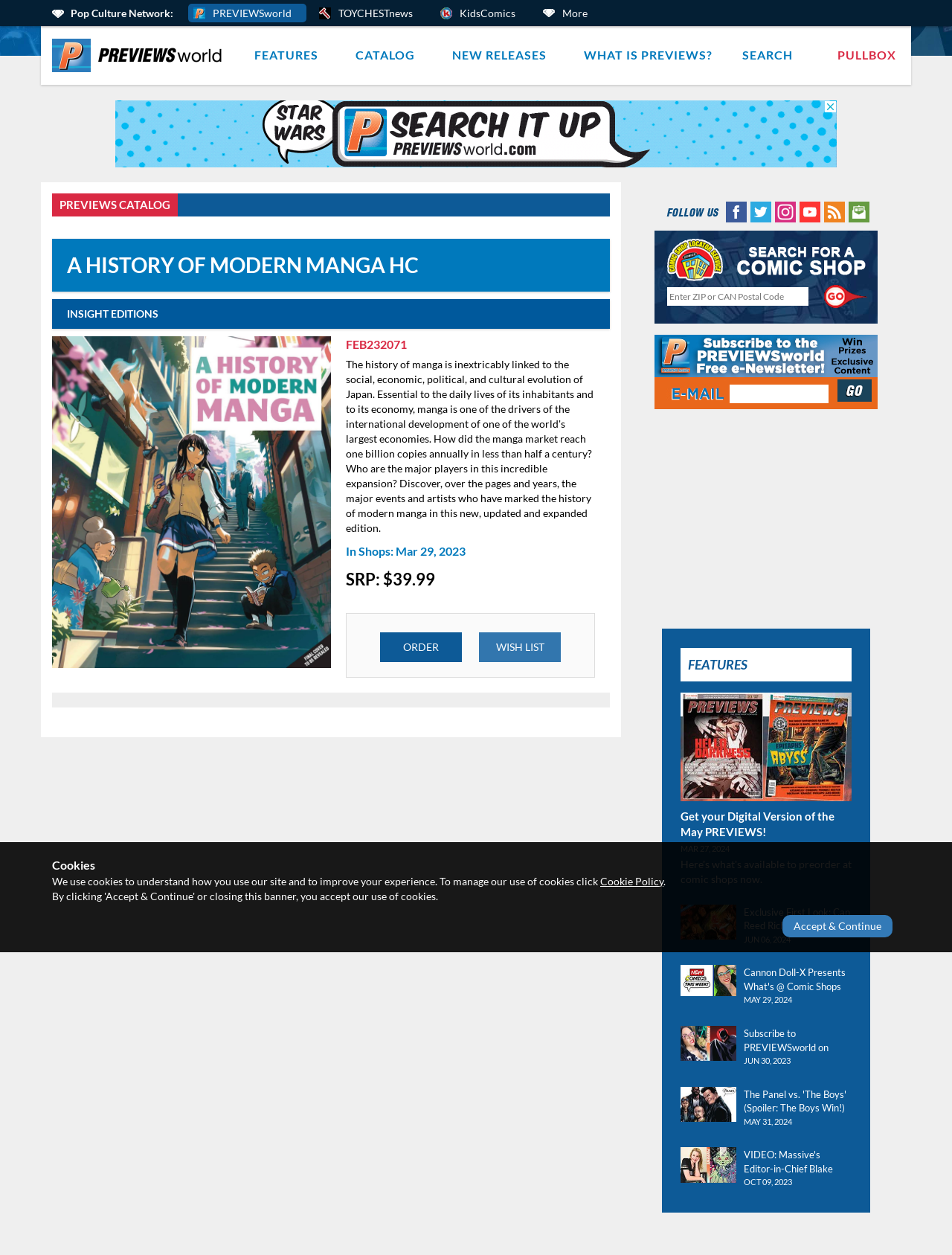Can you find the bounding box coordinates for the element that needs to be clicked to execute this instruction: "Search for a comic shop"? The coordinates should be given as four float numbers between 0 and 1, i.e., [left, top, right, bottom].

[0.701, 0.229, 0.849, 0.244]